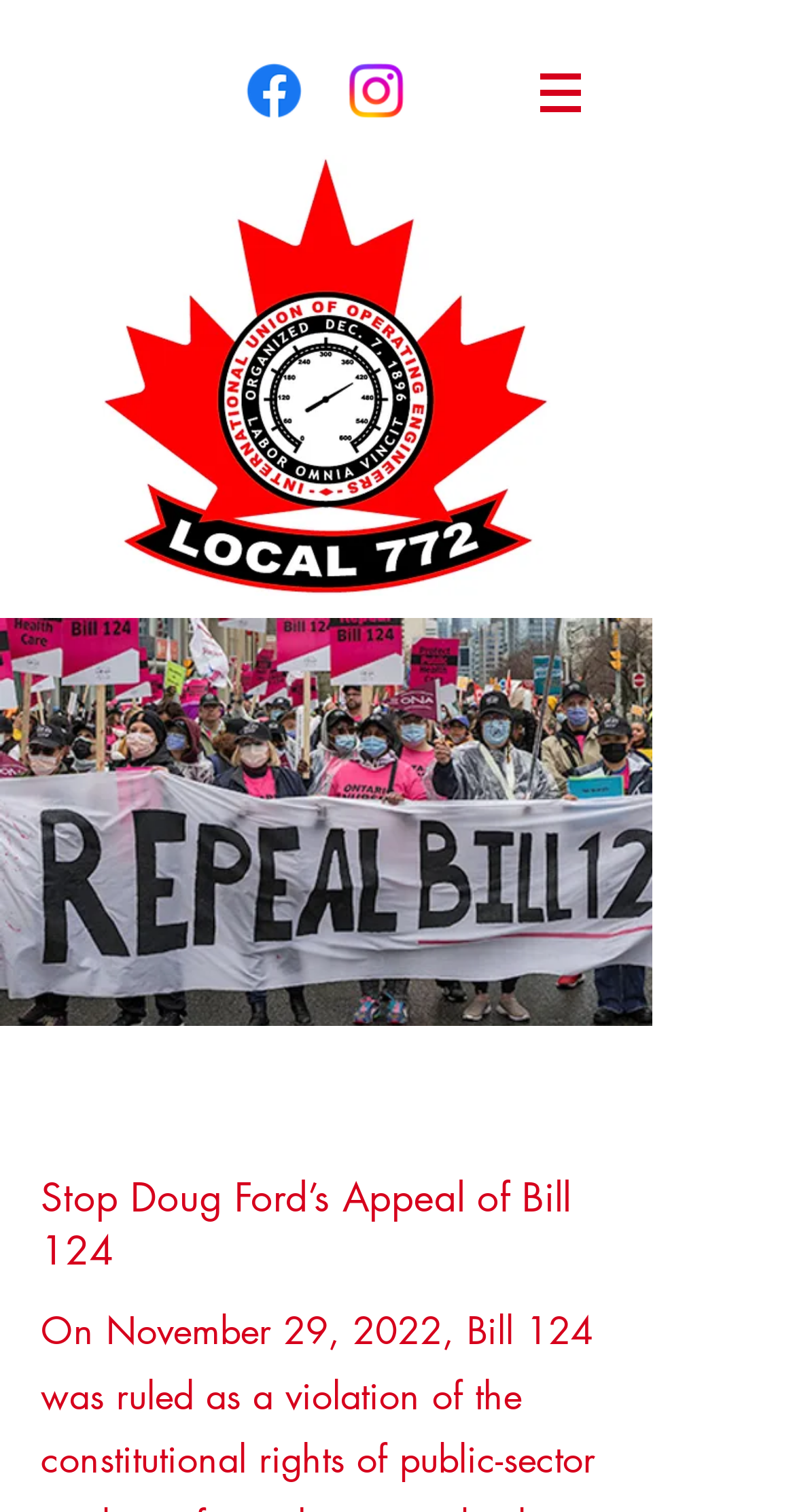Using the format (top-left x, top-left y, bottom-right x, bottom-right y), provide the bounding box coordinates for the described UI element. All values should be floating point numbers between 0 and 1: aria-label="alt.text.label.Facebook"

[0.3, 0.036, 0.39, 0.084]